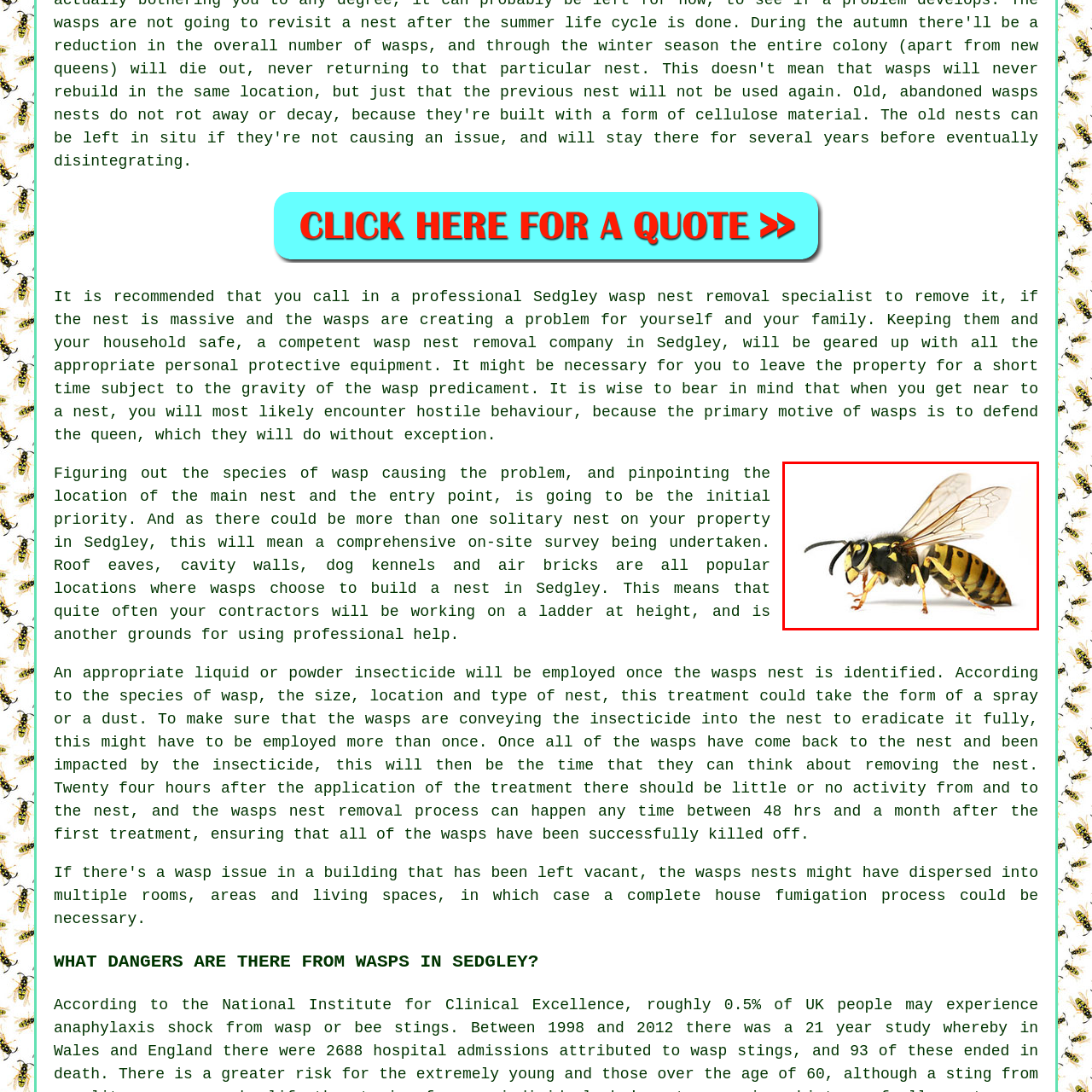Give an in-depth explanation of the image captured within the red boundary.

The image depicts a close-up view of a wasp, showcasing its distinctive features. This particular species, recognized by its vivid yellow and black striped body, presents a threatening appearance, especially when viewed up close. Its wings are translucent and delicately structured, allowing for rapid flight, which is crucial for its aggressive defense of the nest. As highlighted in the context of wasp nest removal in Sedgley, being cautious around such insects is important, especially for those dealing with significant infestations. The presence of this wasp underscores the need for professional help in safely managing and removing nests to ensure the safety of individuals and families in the area.